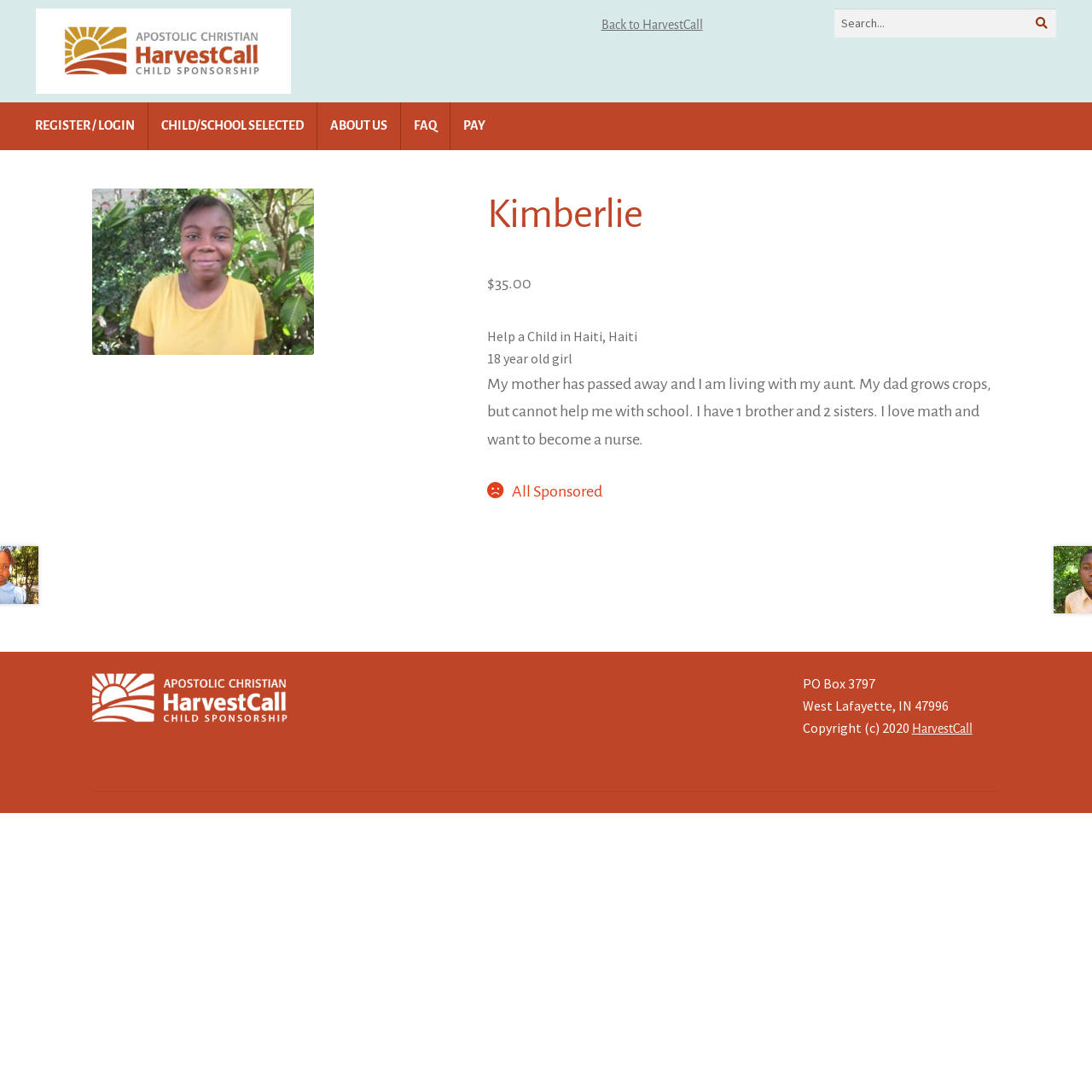Consider the image and give a detailed and elaborate answer to the question: 
How old is Kimberlie?

The age of Kimberlie is obtained from the static text element '18 year old girl' which is located in the main content area of the webpage, providing information about Kimberlie.